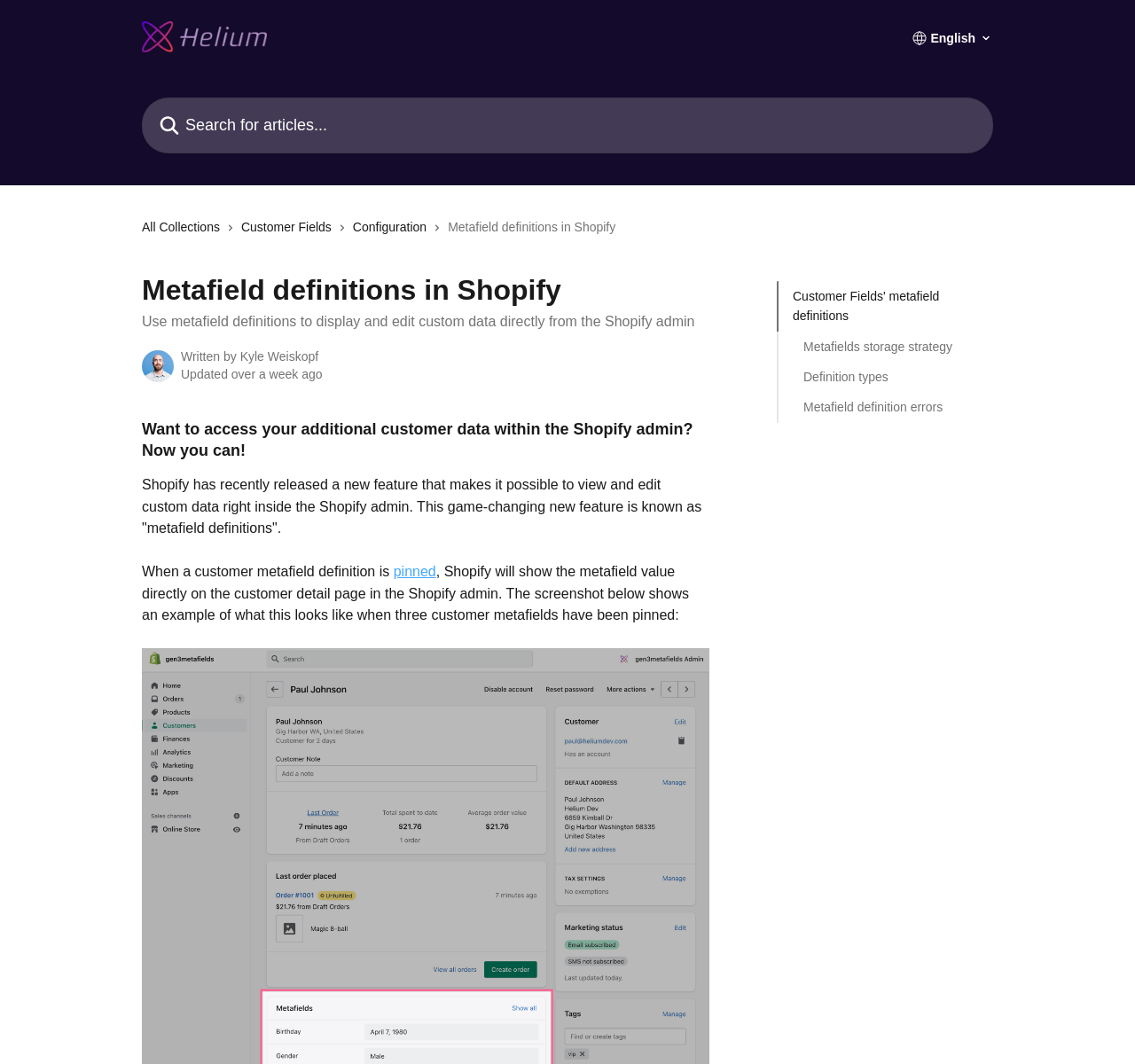Please locate the UI element described by "Customer Fields' metafield definitions" and provide its bounding box coordinates.

[0.698, 0.269, 0.862, 0.306]